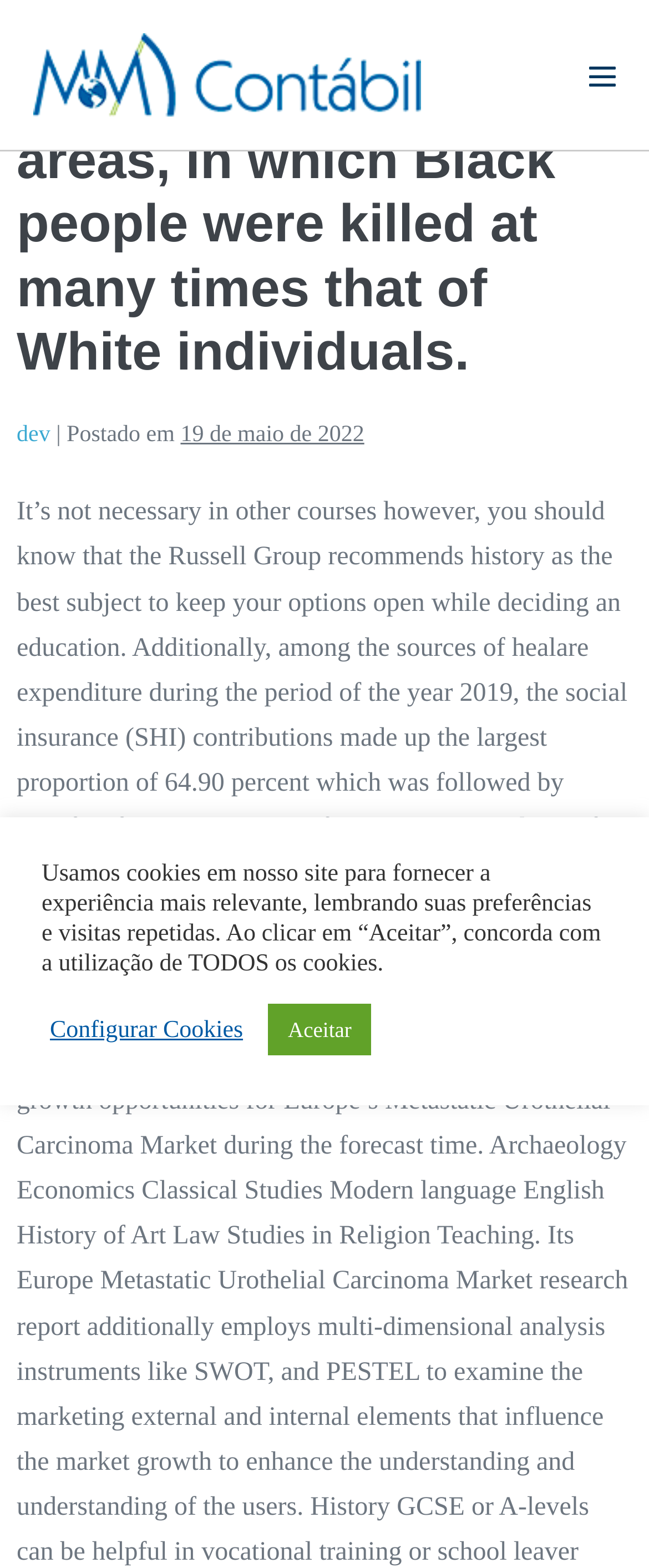Offer a detailed explanation of the webpage layout and contents.

The webpage appears to be a blog post or article discussing a specific topic, with a focus on urban areas and racial disparities. At the top of the page, there is a header section that contains the title of the article, "Deaths were concentrated in urban areas, in which Black people were killed at many times that of White individuals." Below the title, there is a link to "dev" and a posting date, "19 de maio de 2022".

To the top right of the page, there is a mobile site navigation button, which is not currently expanded. Below the header section, there is a logo or image associated with "MM Contábil", which is also a link.

In the main content area, there is a notification or alert box that informs users about the use of cookies on the site. This box contains a message explaining the purpose of cookies and provides two buttons: "Configurar Cookies" (Configure Cookies) and "Aceitar" (Accept).

Overall, the page has a simple layout with a clear hierarchy of elements, making it easy to navigate and understand.